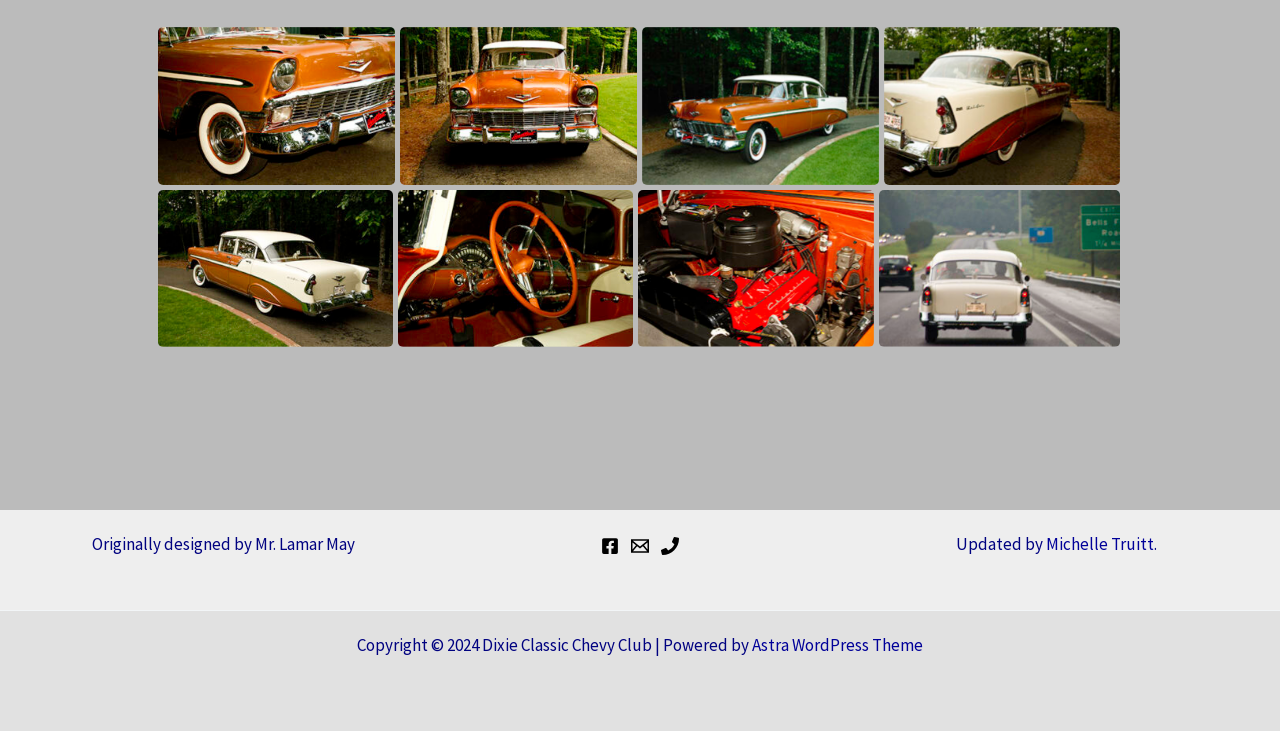Please find the bounding box for the UI component described as follows: "Astra WordPress Theme".

[0.588, 0.868, 0.721, 0.898]